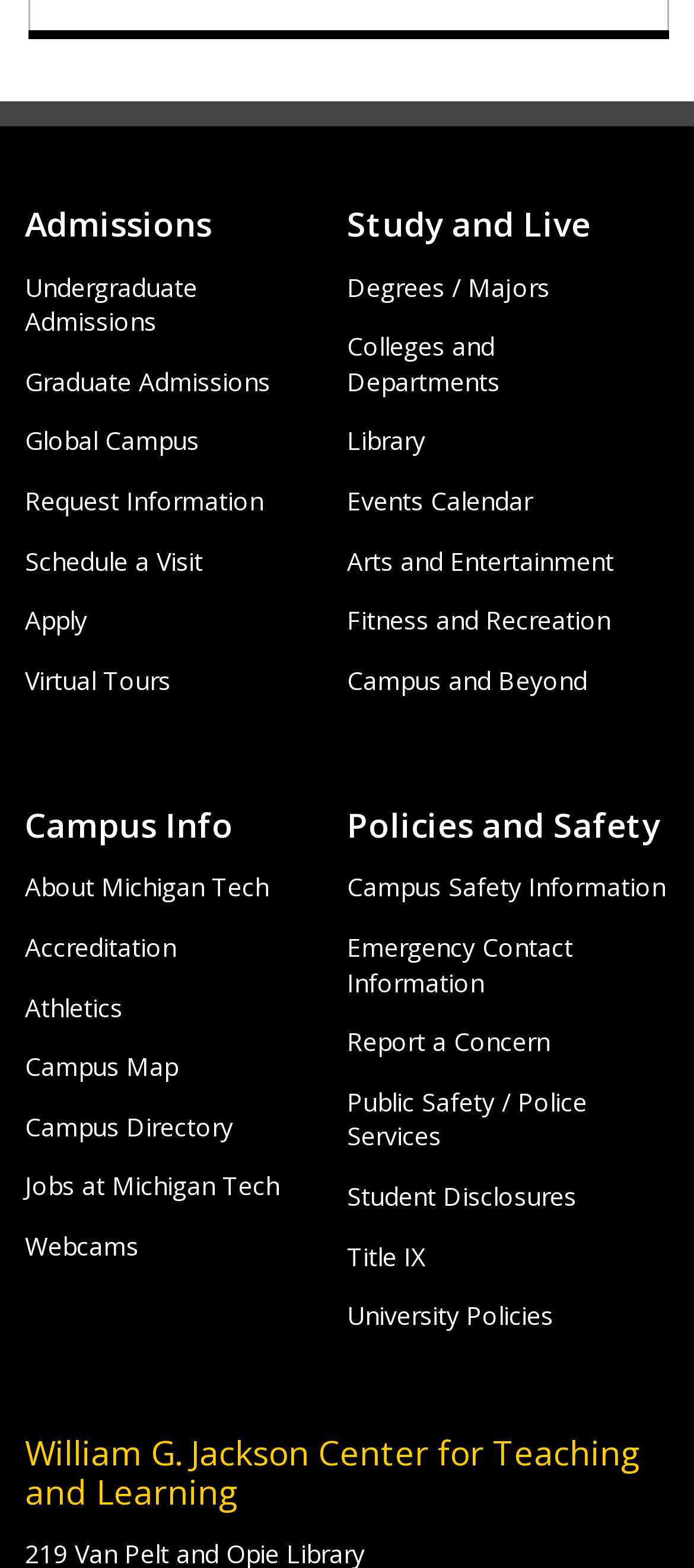How many links are under the 'Study and Live' section?
Answer the question with a single word or phrase, referring to the image.

7